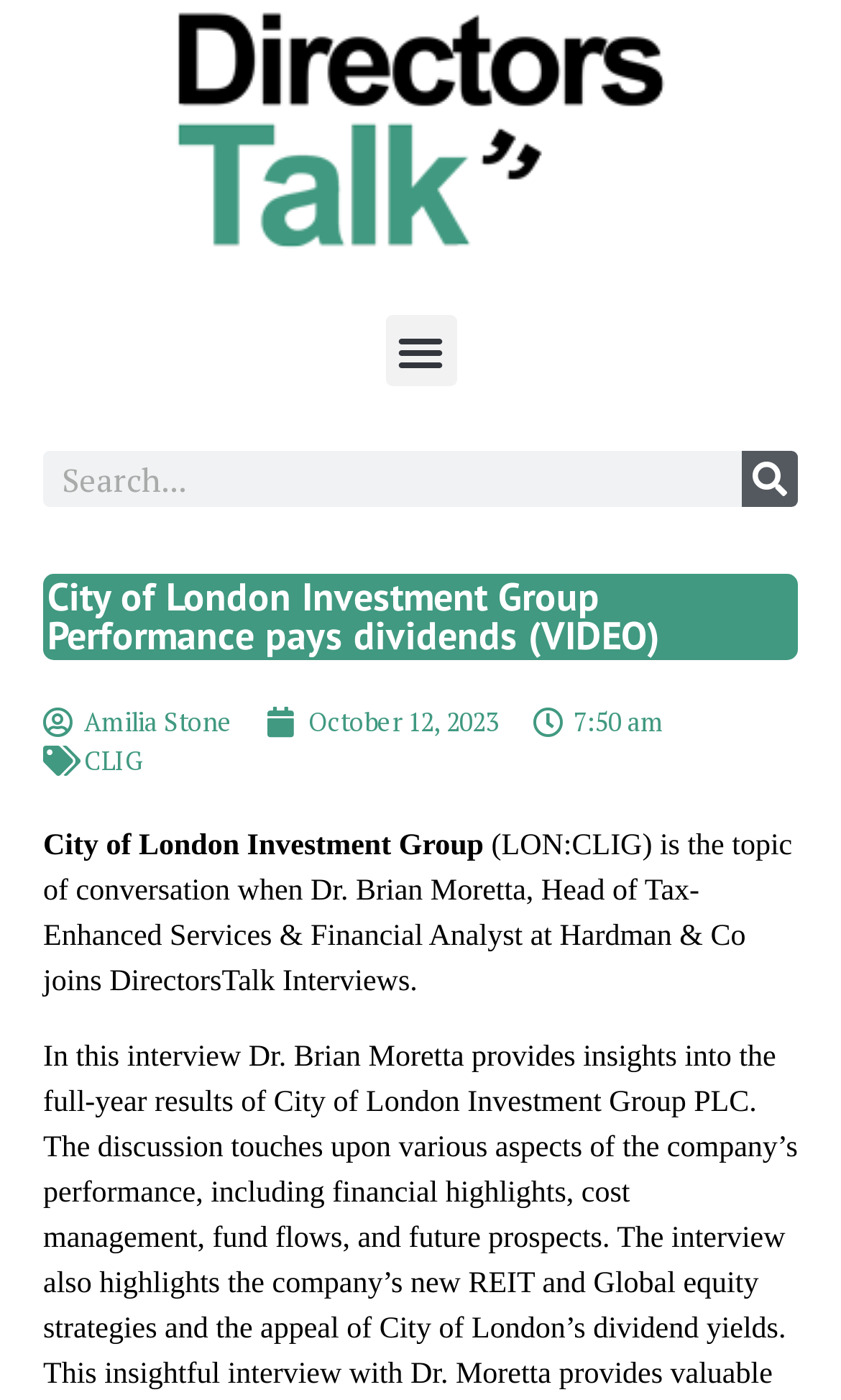Give a succinct answer to this question in a single word or phrase: 
What is the stock exchange symbol for City of London Investment Group?

CLIG